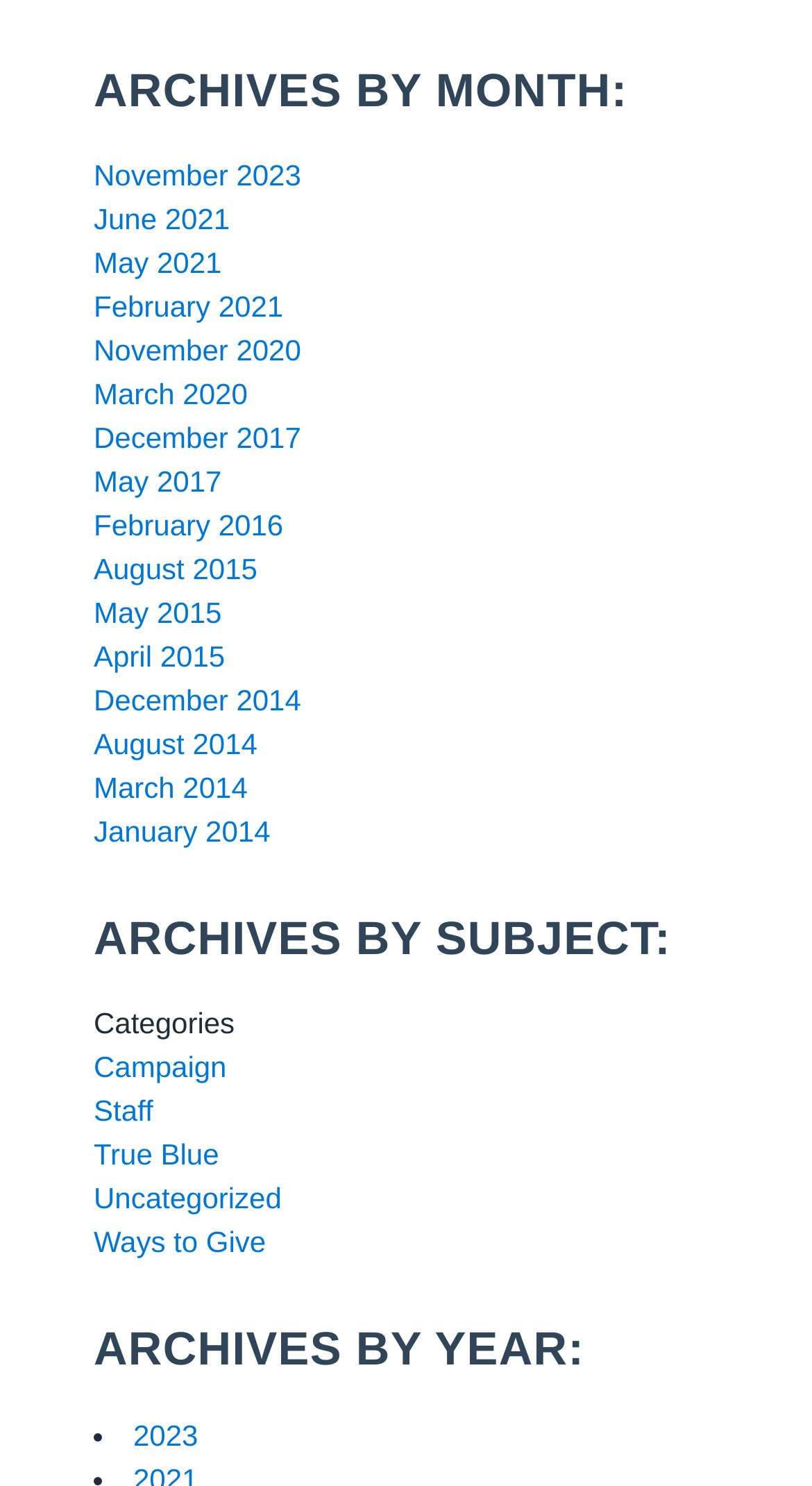Determine the bounding box coordinates of the section I need to click to execute the following instruction: "View archives by month". Provide the coordinates as four float numbers between 0 and 1, i.e., [left, top, right, bottom].

[0.115, 0.033, 0.885, 0.09]